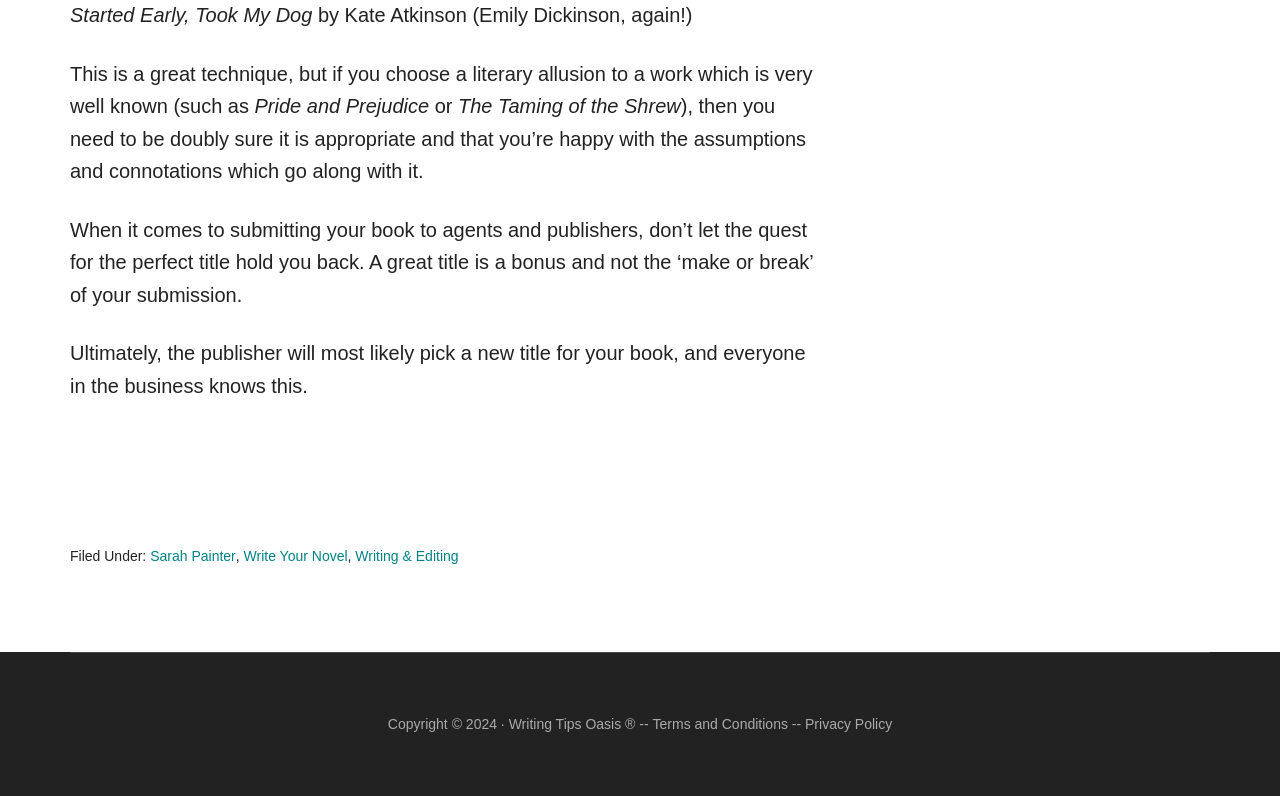Give the bounding box coordinates for the element described as: "Write Your Novel".

[0.19, 0.689, 0.272, 0.709]